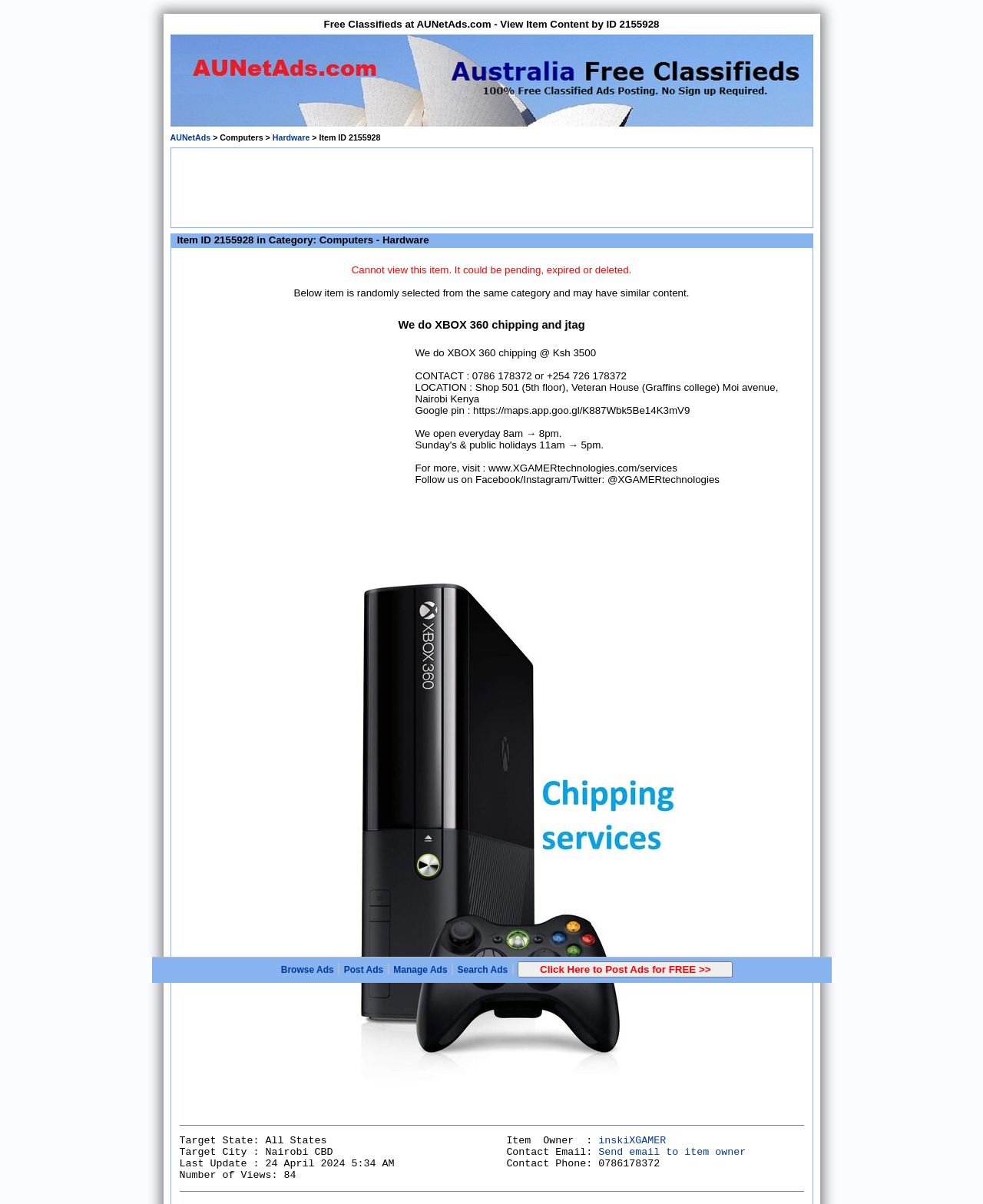Provide the bounding box coordinates of the section that needs to be clicked to accomplish the following instruction: "View the 'Hardware' category."

[0.277, 0.11, 0.315, 0.118]